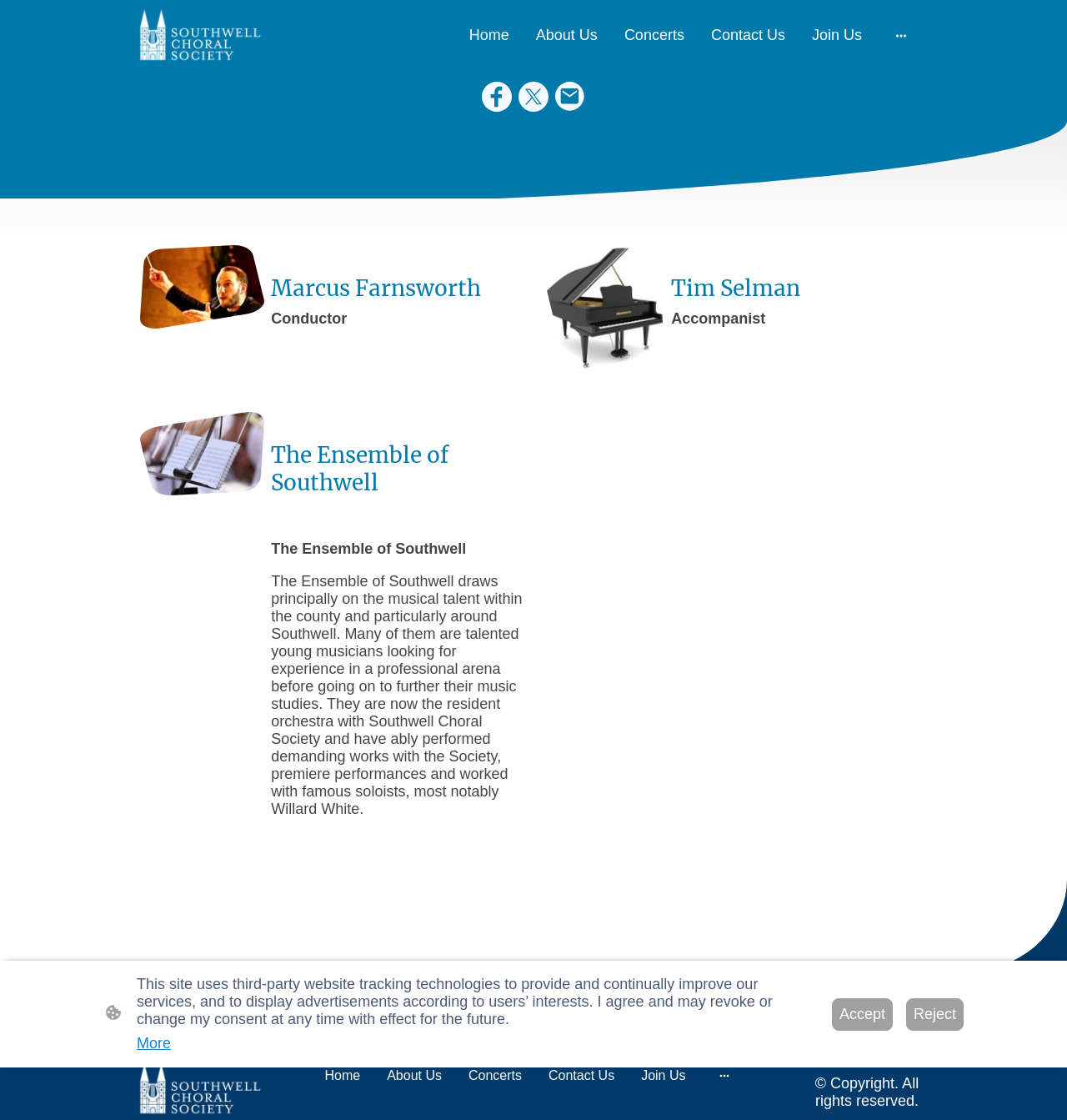Based on the element description Contact Us, identify the bounding box of the UI element in the given webpage screenshot. The coordinates should be in the format (top-left x, top-left y, bottom-right x, bottom-right y) and must be between 0 and 1.

[0.506, 0.948, 0.584, 0.973]